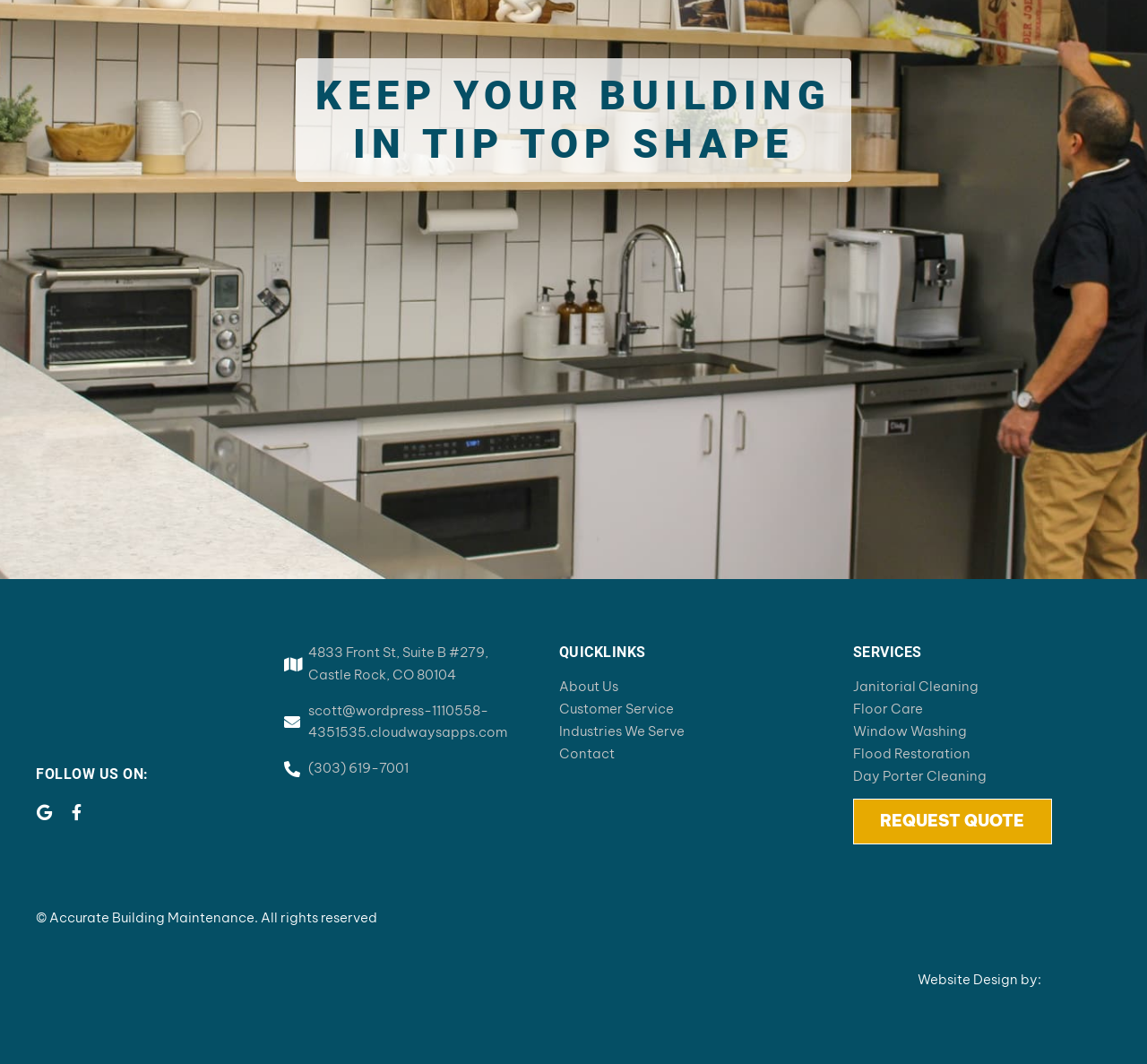Provide the bounding box coordinates of the UI element this sentence describes: "scott@wordpress-1110558-4351535.cloudwaysapps.com".

[0.248, 0.658, 0.448, 0.699]